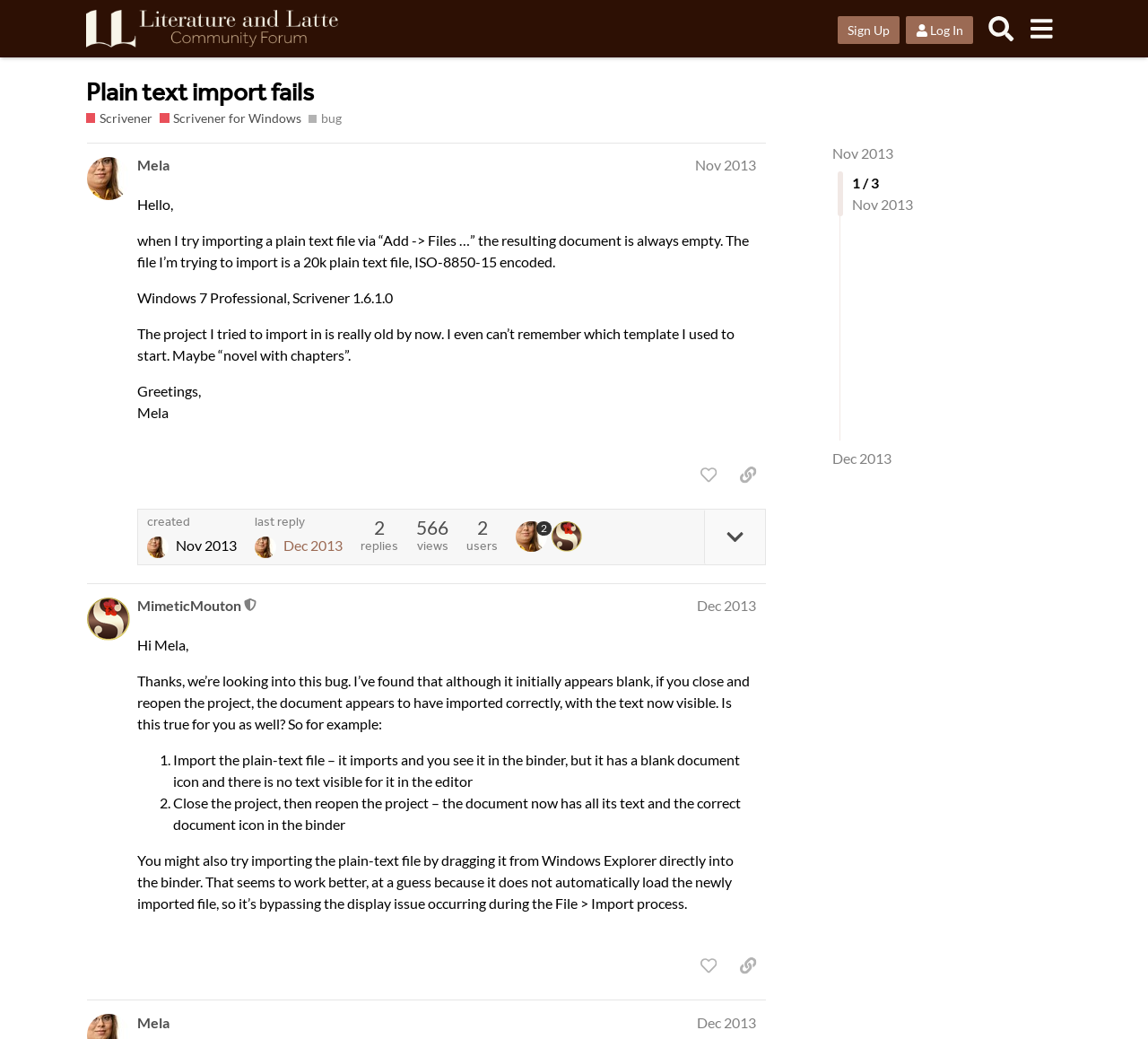What is the operating system mentioned in the first post?
Provide a detailed and extensive answer to the question.

I determined the answer by examining the text of the first post, where the user mentions that they are using 'Windows 7 Professional, Scrivener 1.6.1.0'.